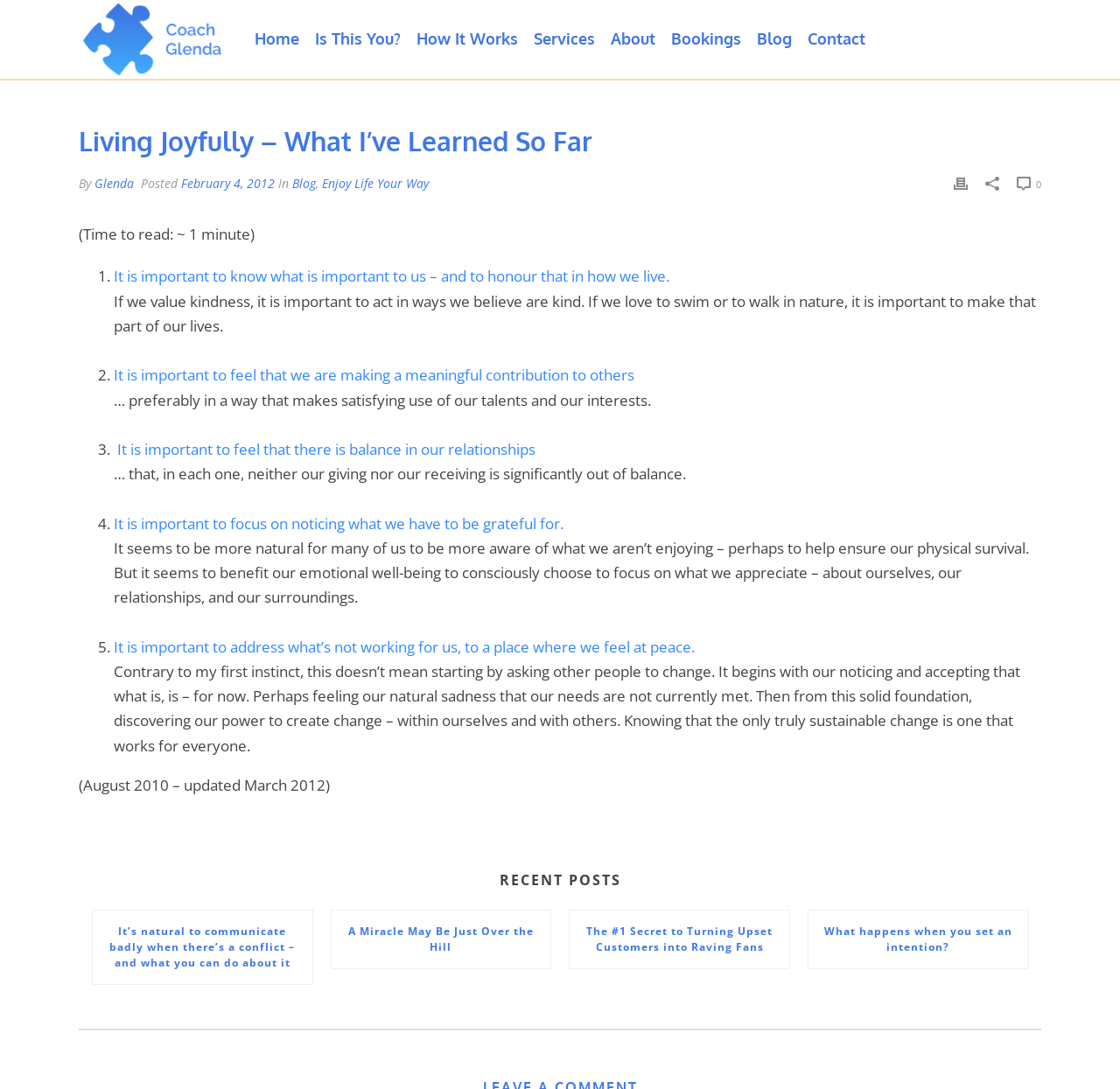Provide a single word or phrase to answer the given question: 
How many list markers are there in the blog post?

5